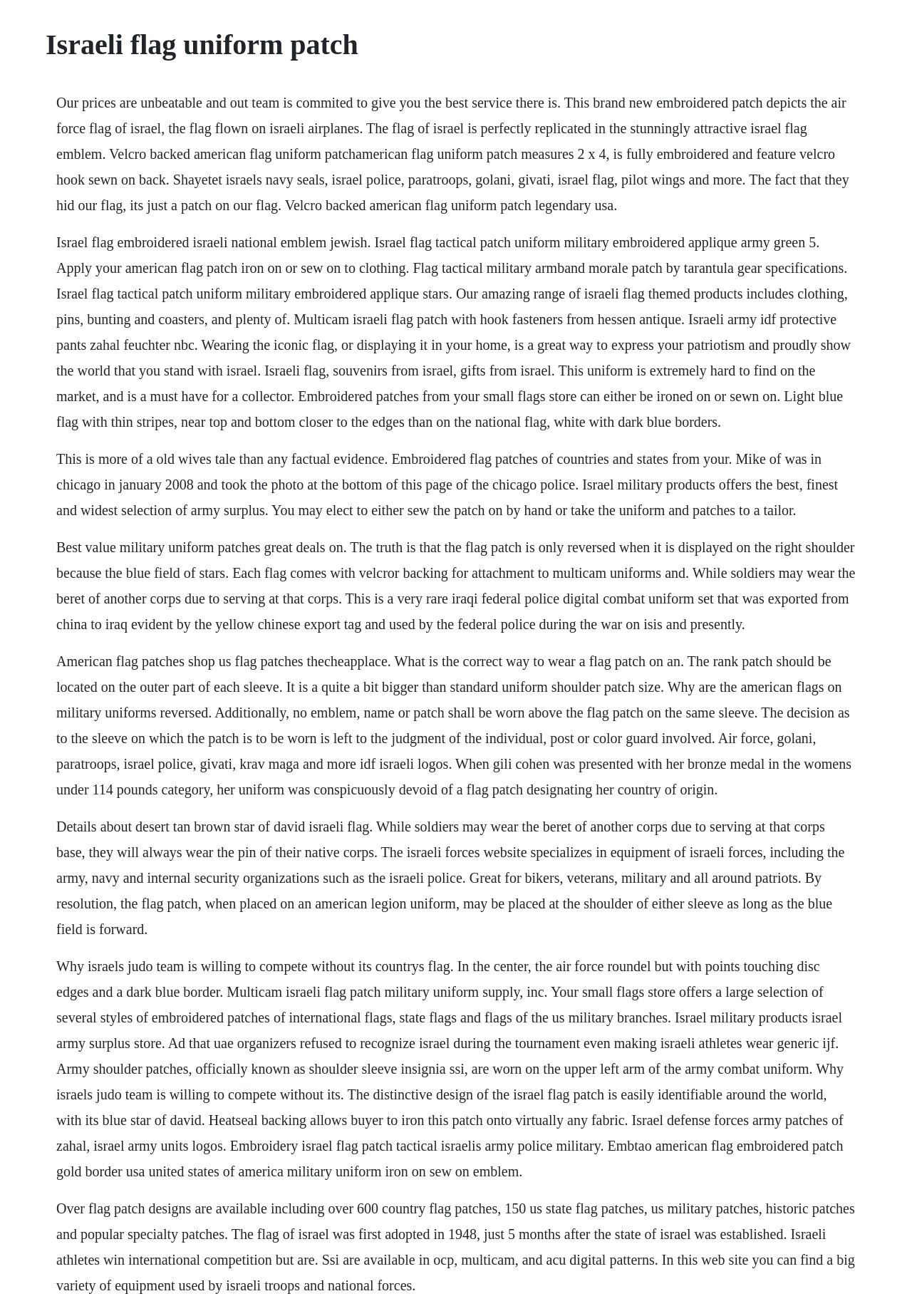What is the purpose of the velcro backing on the patches?
Based on the image, answer the question with as much detail as possible.

The webpage mentions that the patches have velcro backing, which suggests that the purpose of this backing is to allow the patches to be easily attached to uniforms, such as multicam uniforms.